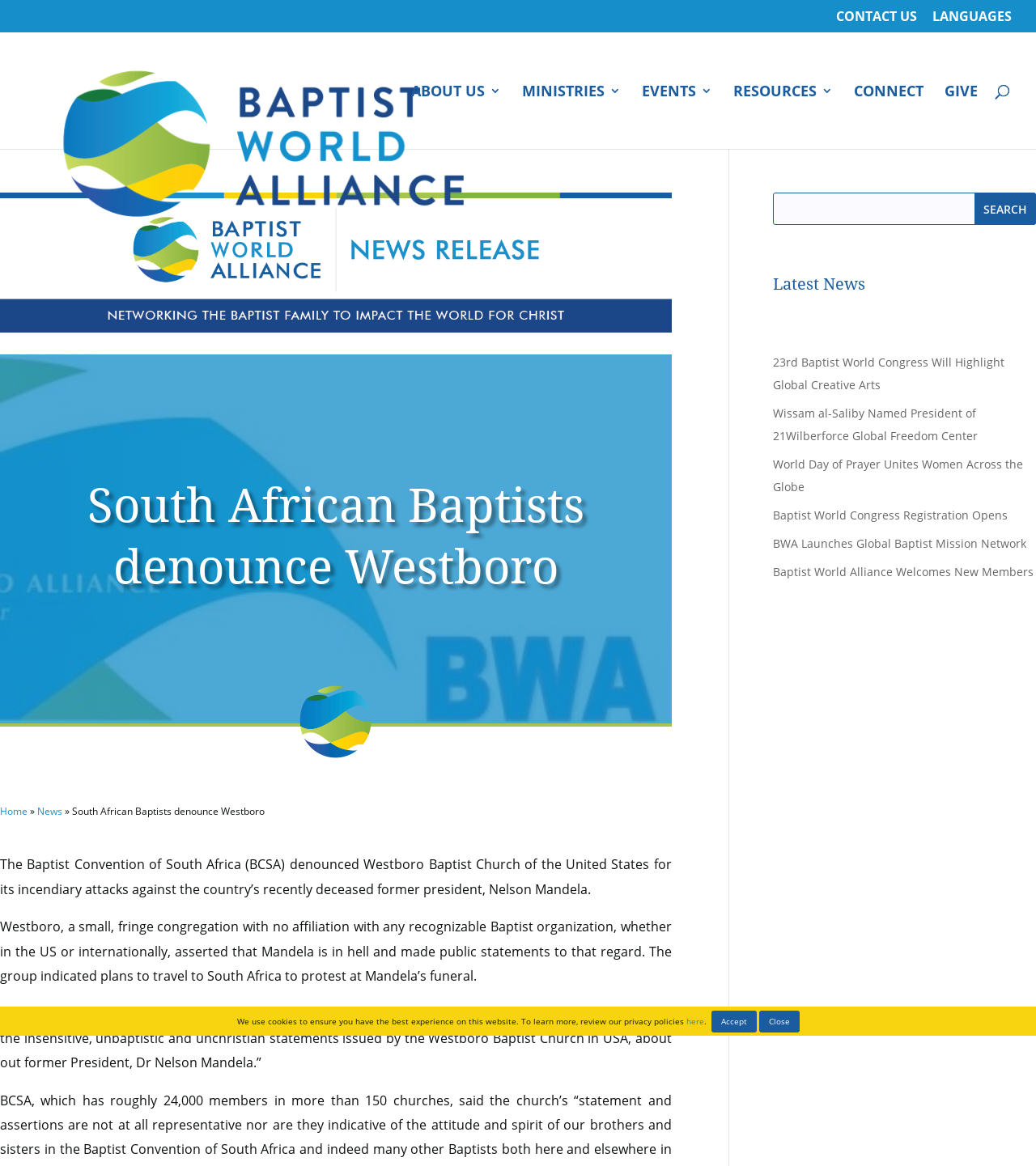What is the name of the event mentioned in the 'Latest News' section?
Please provide a detailed answer to the question.

I found this answer by reading the link element in the 'Latest News' section that says '23rd Baptist World Congress Will Highlight Global Creative Arts'.